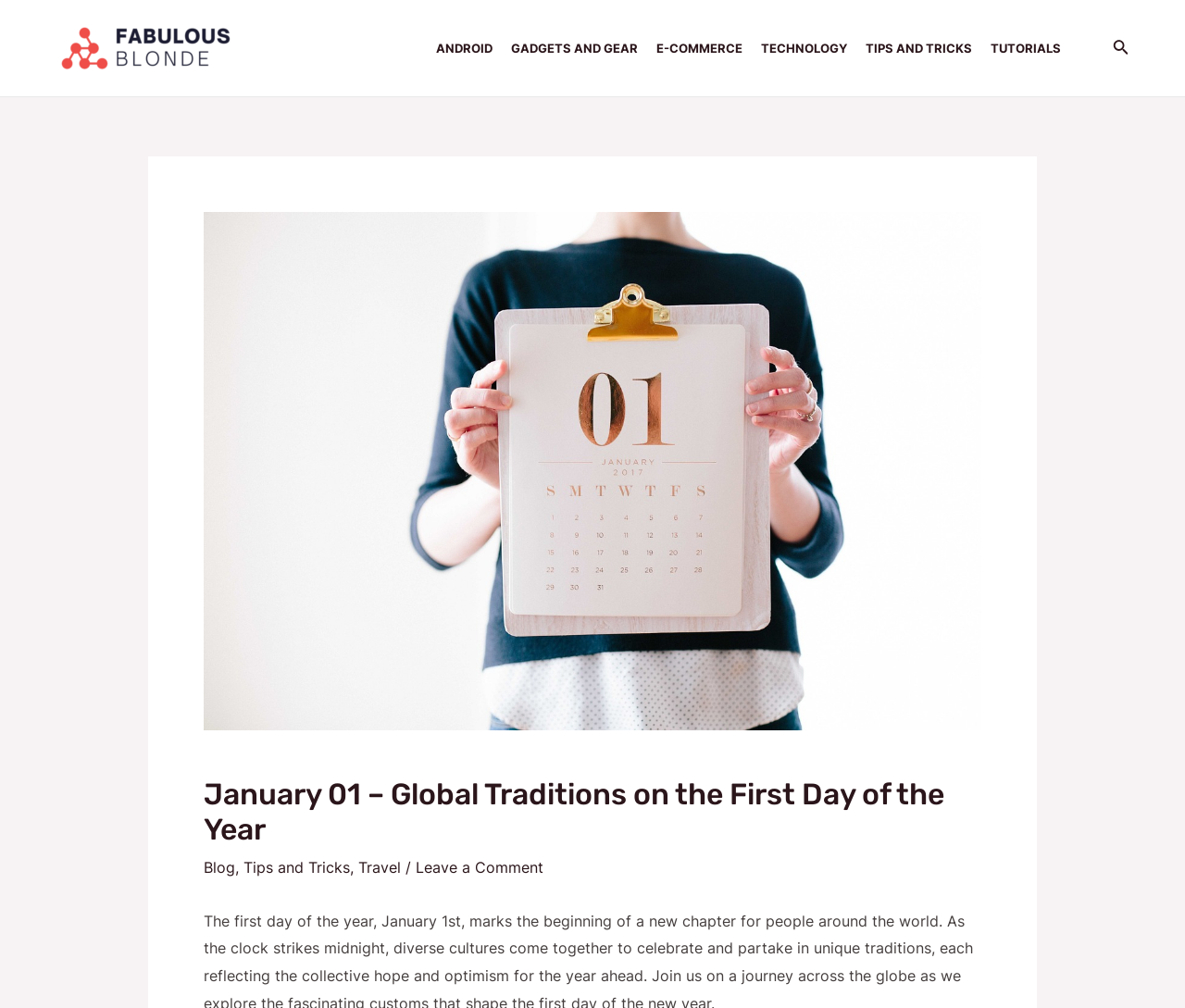Provide the bounding box coordinates of the HTML element this sentence describes: "Gadgets and Gear". The bounding box coordinates consist of four float numbers between 0 and 1, i.e., [left, top, right, bottom].

[0.431, 0.002, 0.554, 0.094]